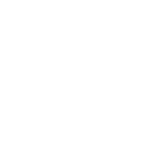Please analyze the image and provide a thorough answer to the question:
What is the purpose of the image on the webpage?

The image is an integral part of the product presentation on a webpage dedicated to this tyre model, conveying the brand's identity in a dynamic and recognizable manner.